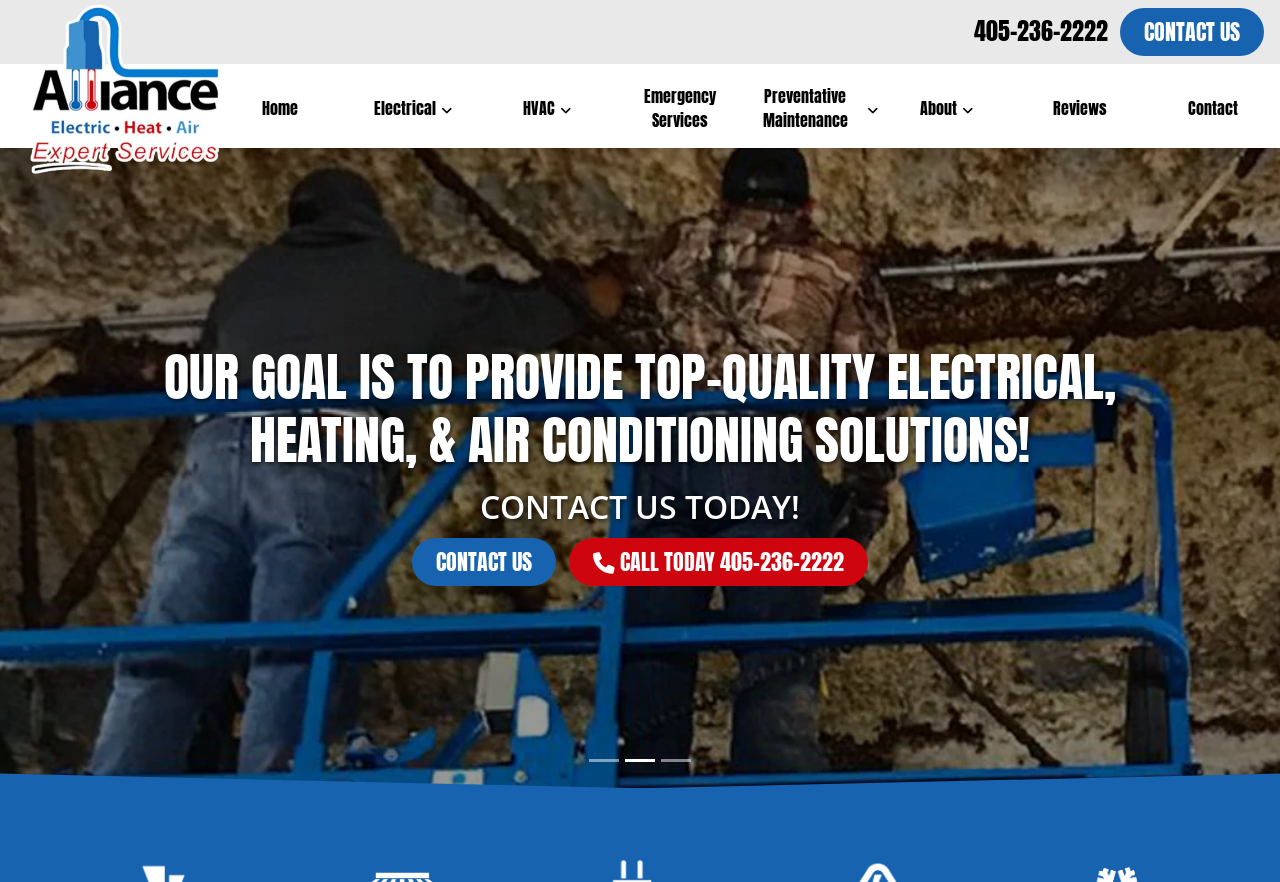Can you pinpoint the bounding box coordinates for the clickable element required for this instruction: "Call the phone number"? The coordinates should be four float numbers between 0 and 1, i.e., [left, top, right, bottom].

[0.761, 0.014, 0.866, 0.055]